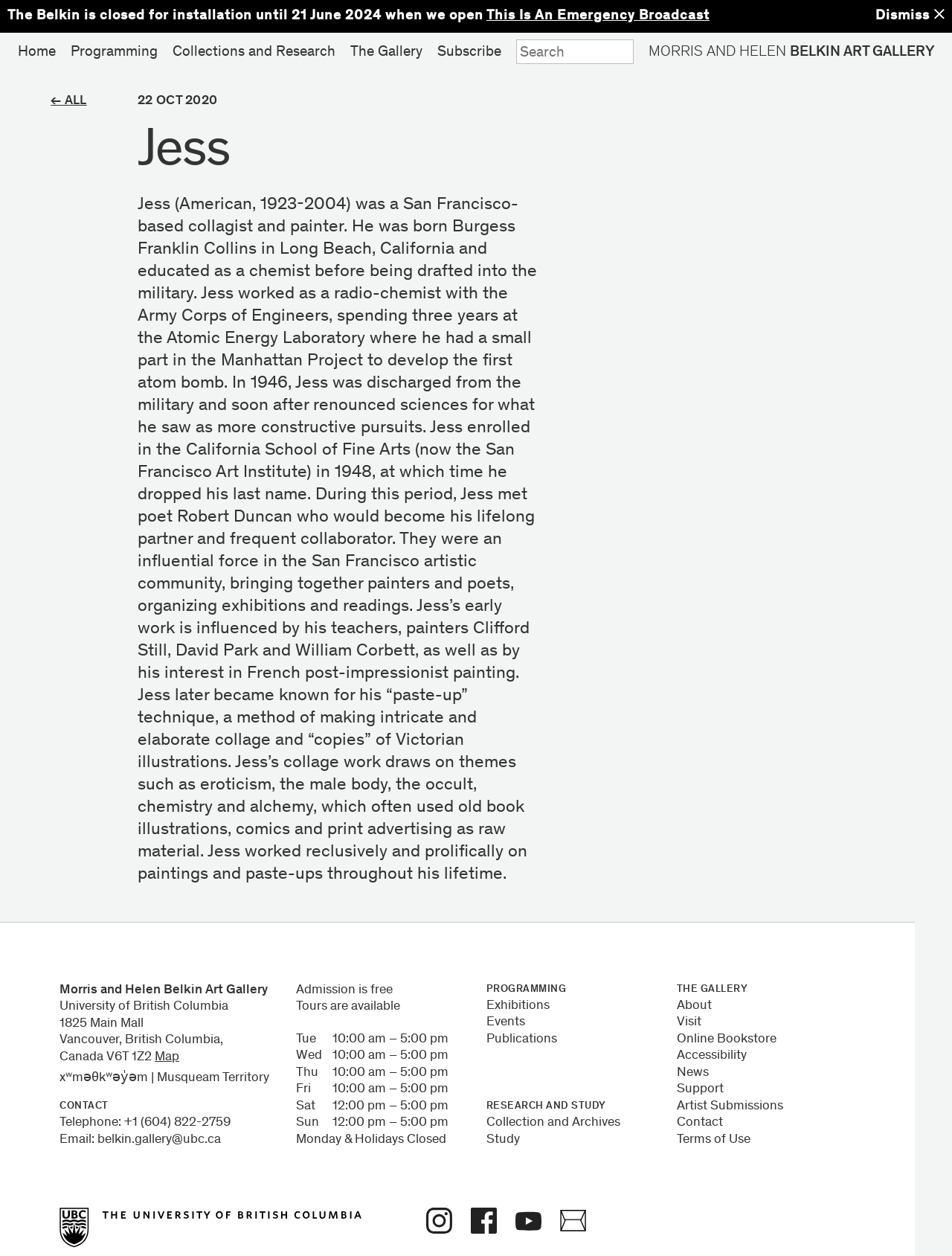Select the bounding box coordinates of the element I need to click to carry out the following instruction: "Get directions to the gallery".

[0.162, 0.836, 0.188, 0.847]